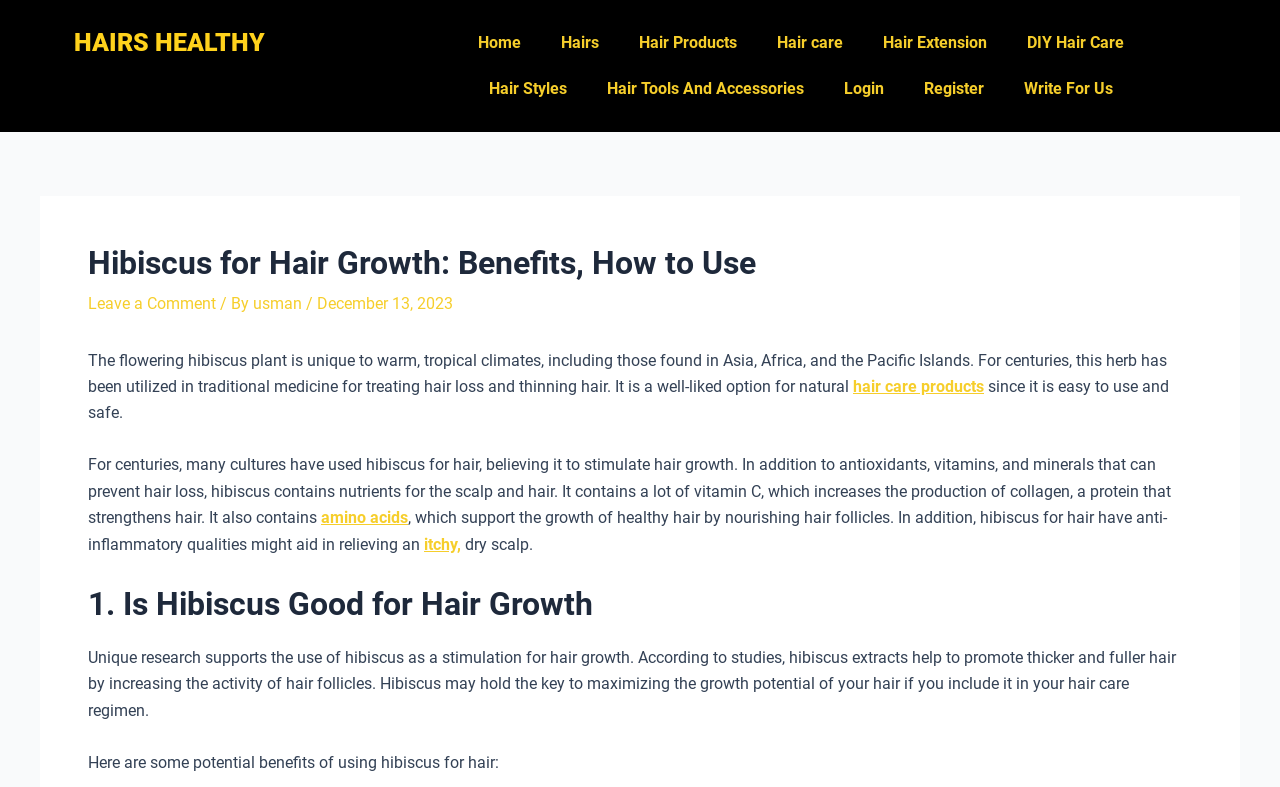Please specify the bounding box coordinates of the region to click in order to perform the following instruction: "Click on the 'HAIRS HEALTHY' link".

[0.058, 0.036, 0.207, 0.072]